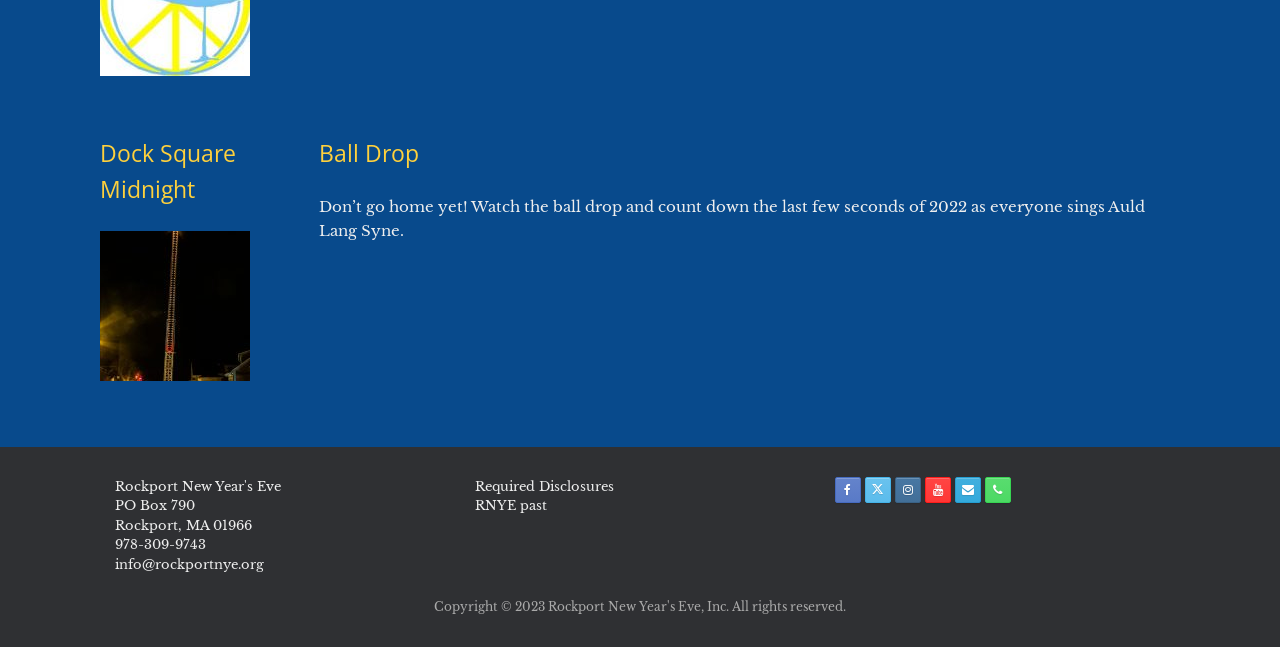Use the information in the screenshot to answer the question comprehensively: What is the event being celebrated?

The webpage mentions 'count down the last few seconds of 2022' and 'Auld Lang Syne', which are typical phrases associated with New Year's Eve celebrations.